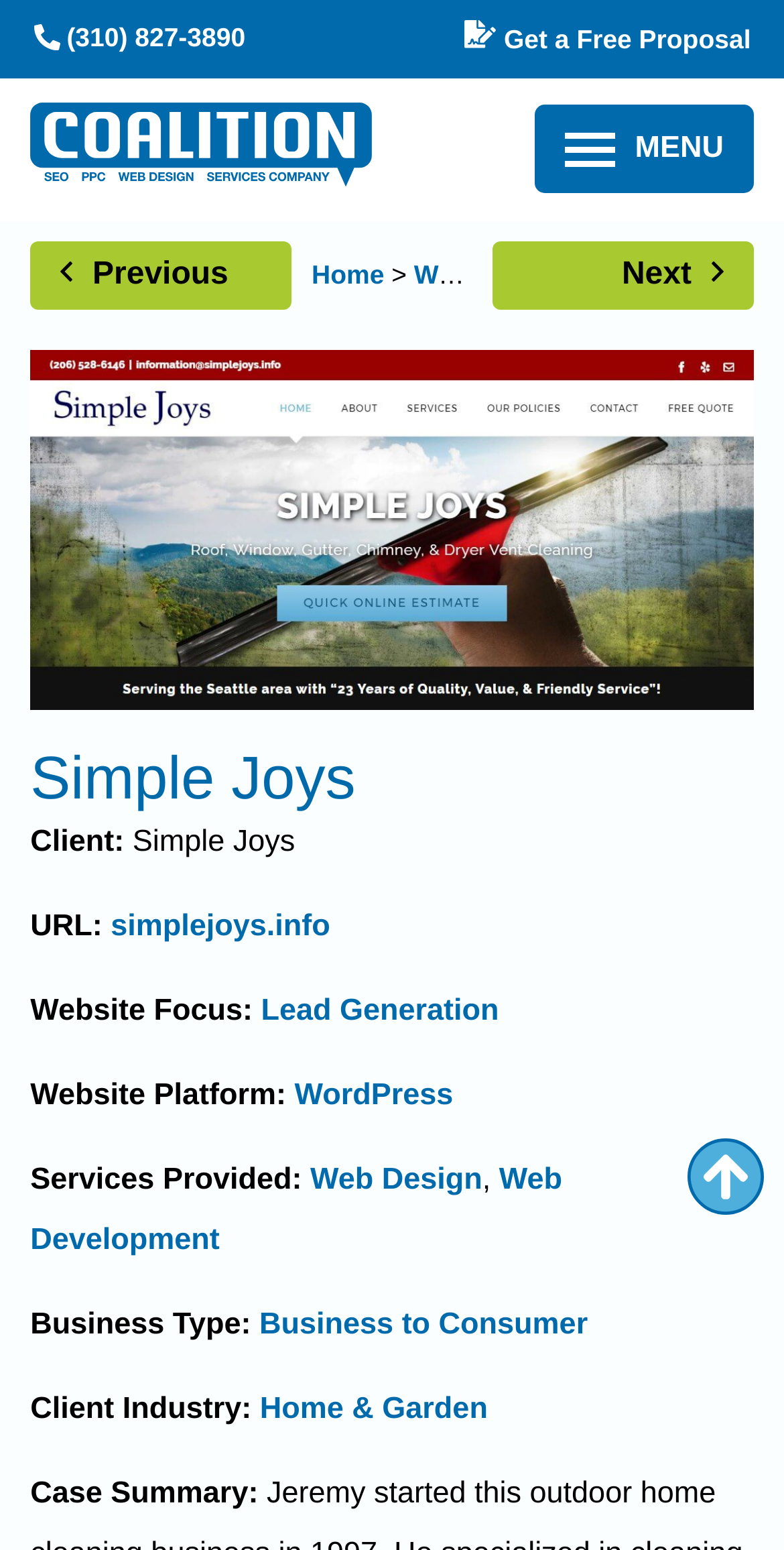What is the platform used for the website?
Refer to the screenshot and answer in one word or phrase.

WordPress